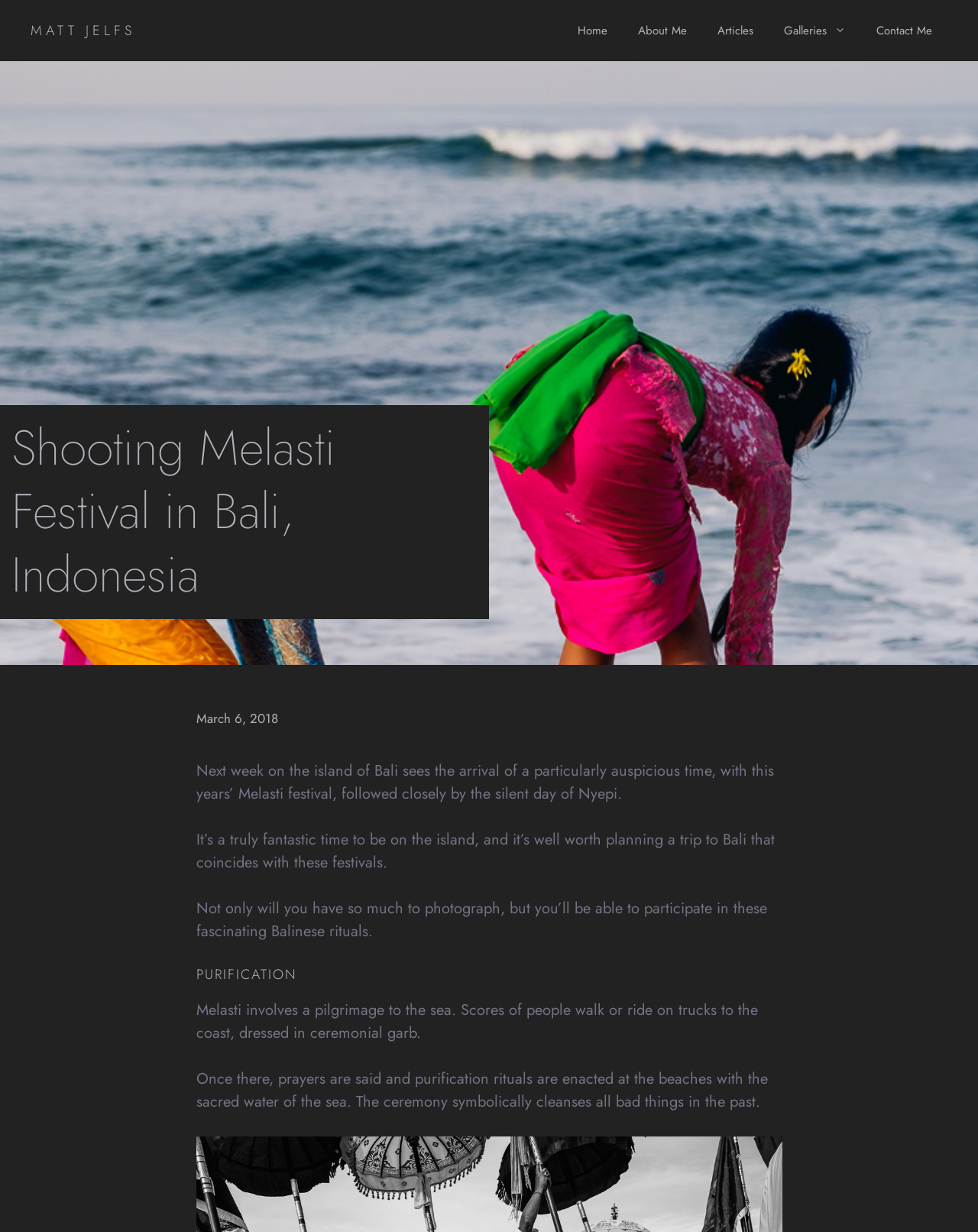What is the benefit of participating in the Melasti festival?
Please respond to the question with a detailed and thorough explanation.

I inferred the benefit by reading the text that mentions that it's a truly fantastic time to be on the island, and that participants will have so much to photograph.